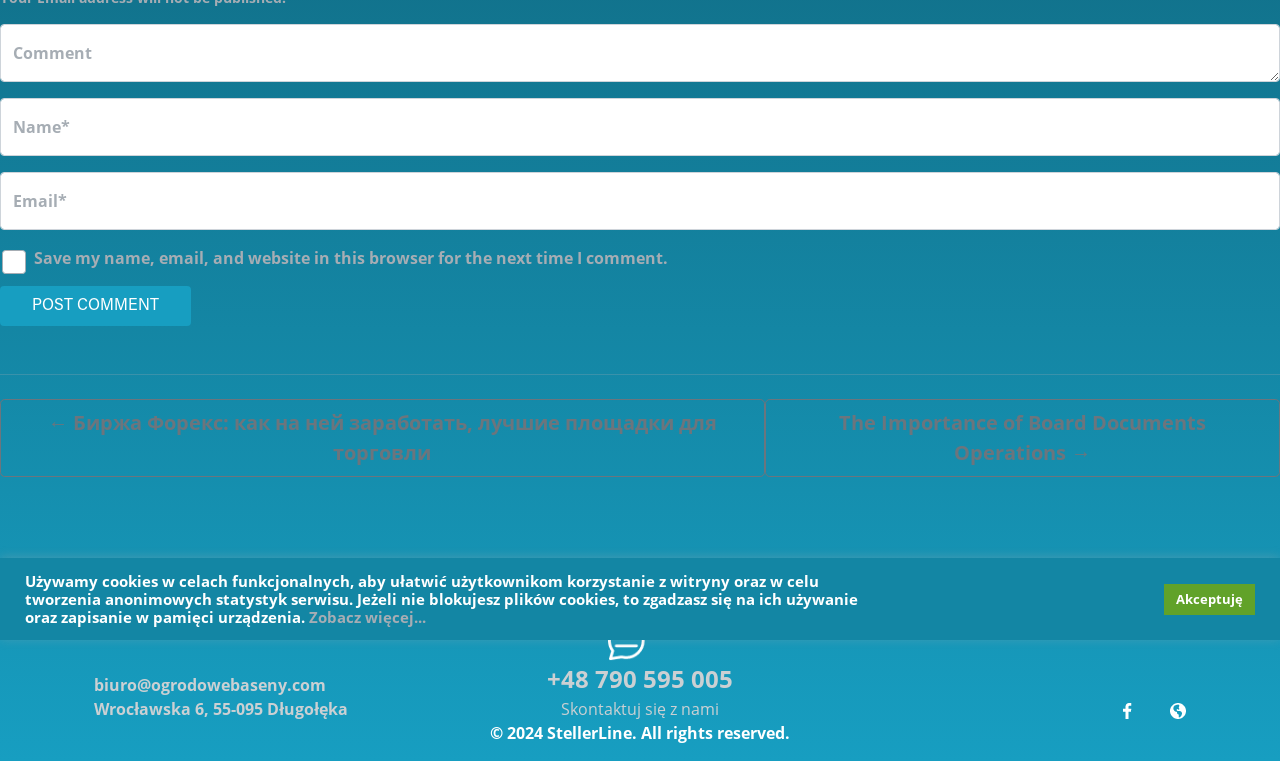Find the bounding box coordinates of the UI element according to this description: "Zobacz więcej...".

[0.241, 0.798, 0.333, 0.824]